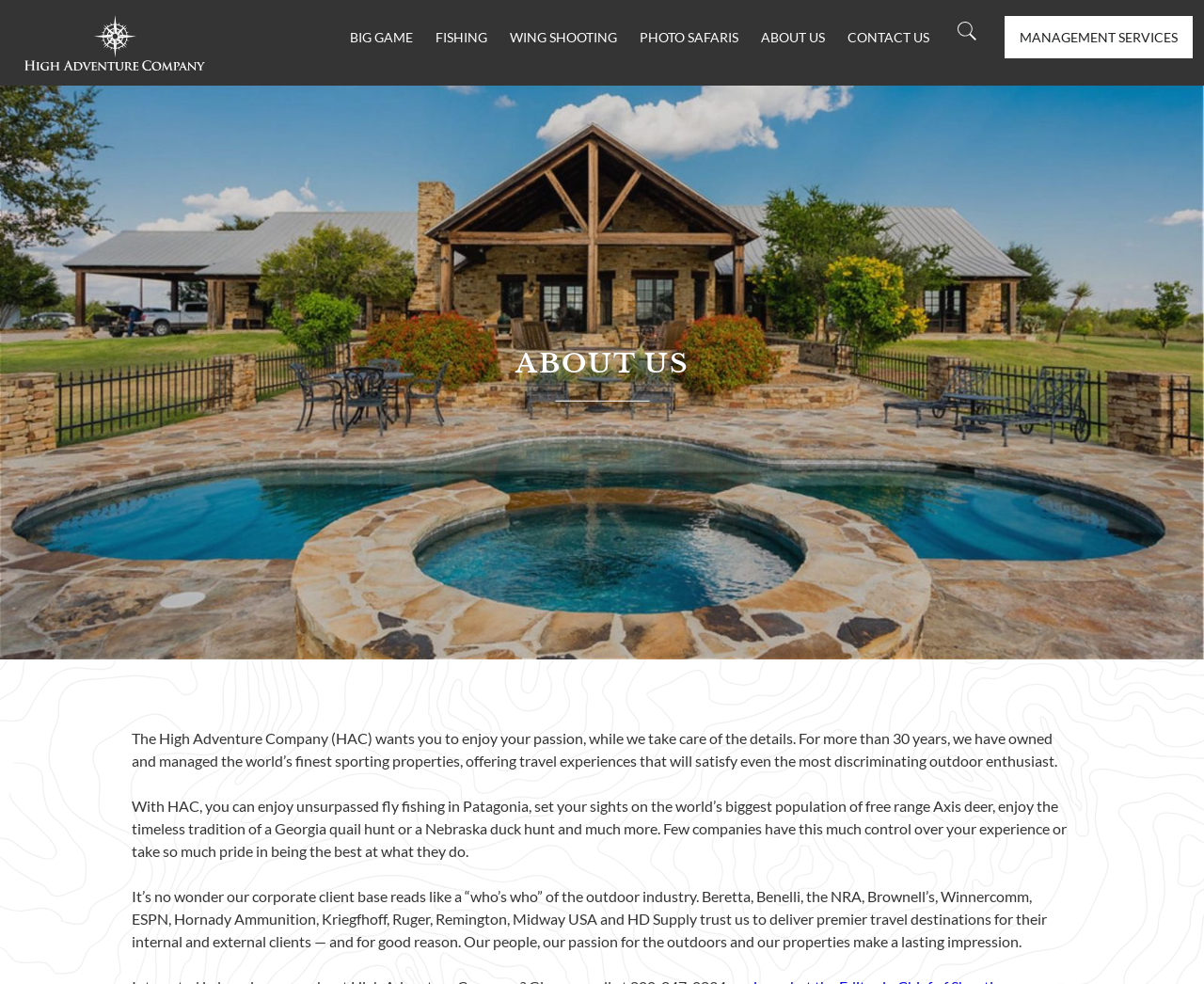Locate the bounding box coordinates of the clickable element to fulfill the following instruction: "View 'FISHING' page". Provide the coordinates as four float numbers between 0 and 1 in the format [left, top, right, bottom].

[0.362, 0.03, 0.405, 0.046]